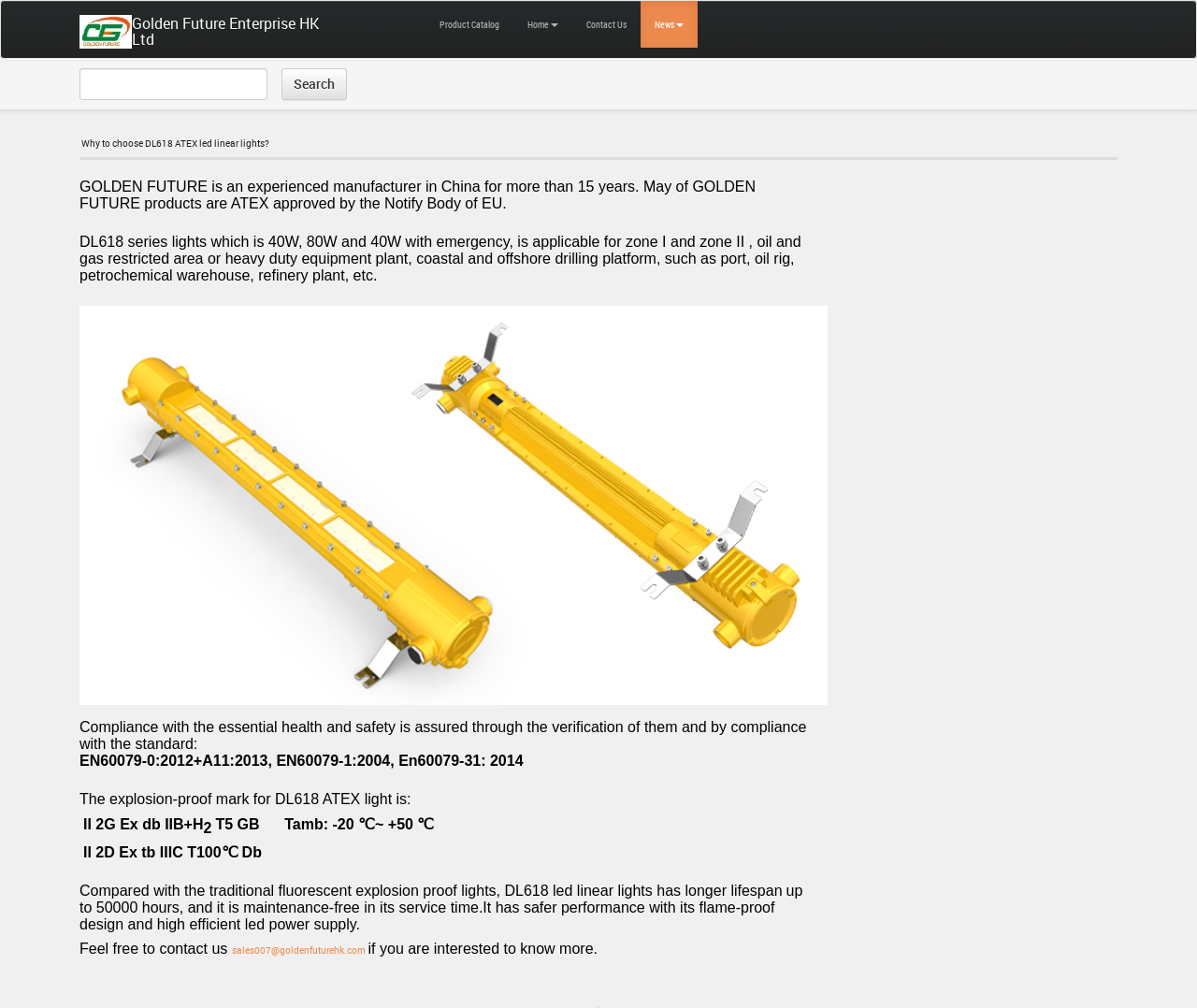Please identify the bounding box coordinates of the element I need to click to follow this instruction: "Click the 'Golden Future Enterprise HK Ltd' link".

[0.066, 0.001, 0.122, 0.058]